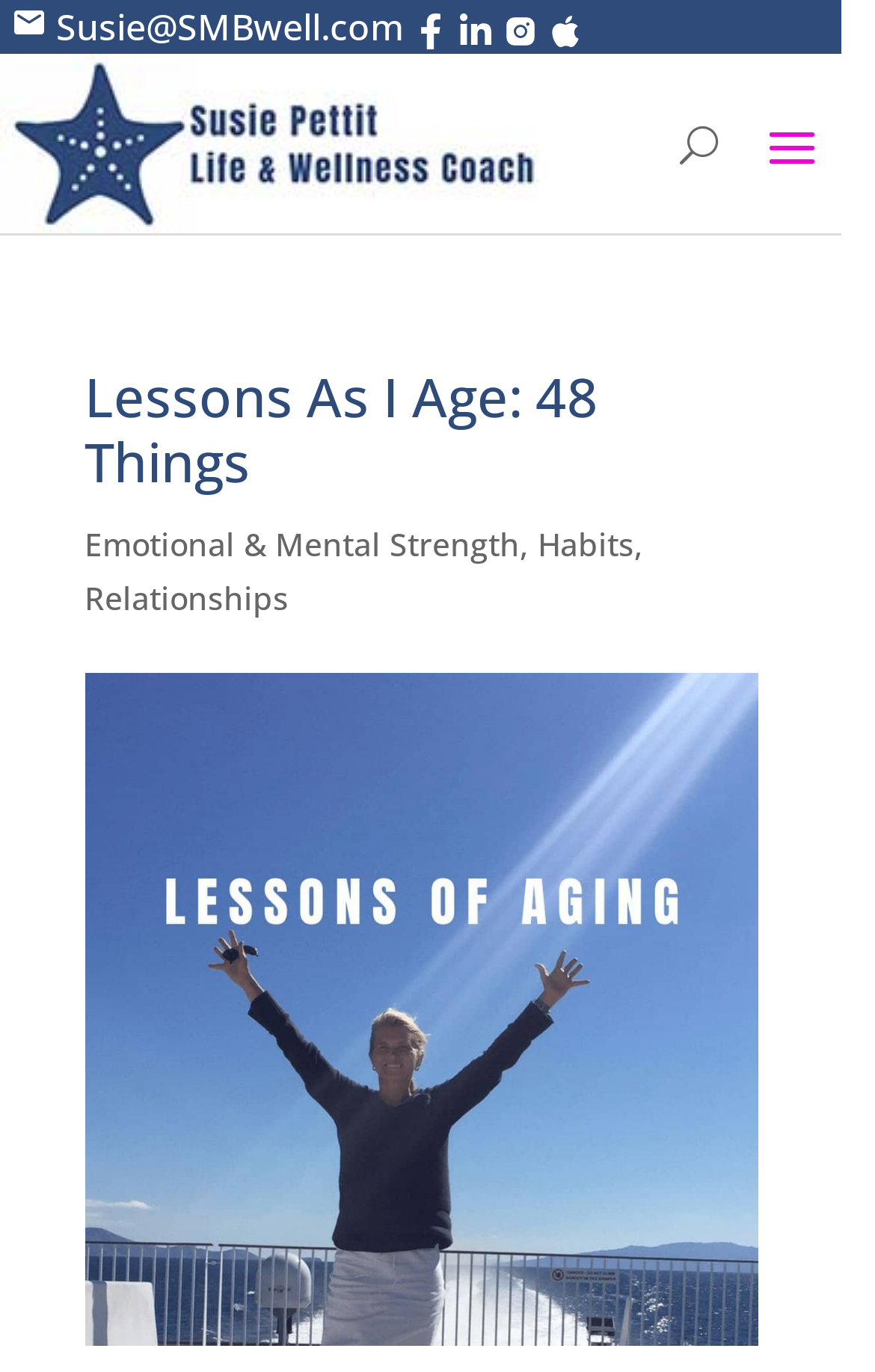Extract the primary header of the webpage and generate its text.

Lessons As I Age: 48 Things